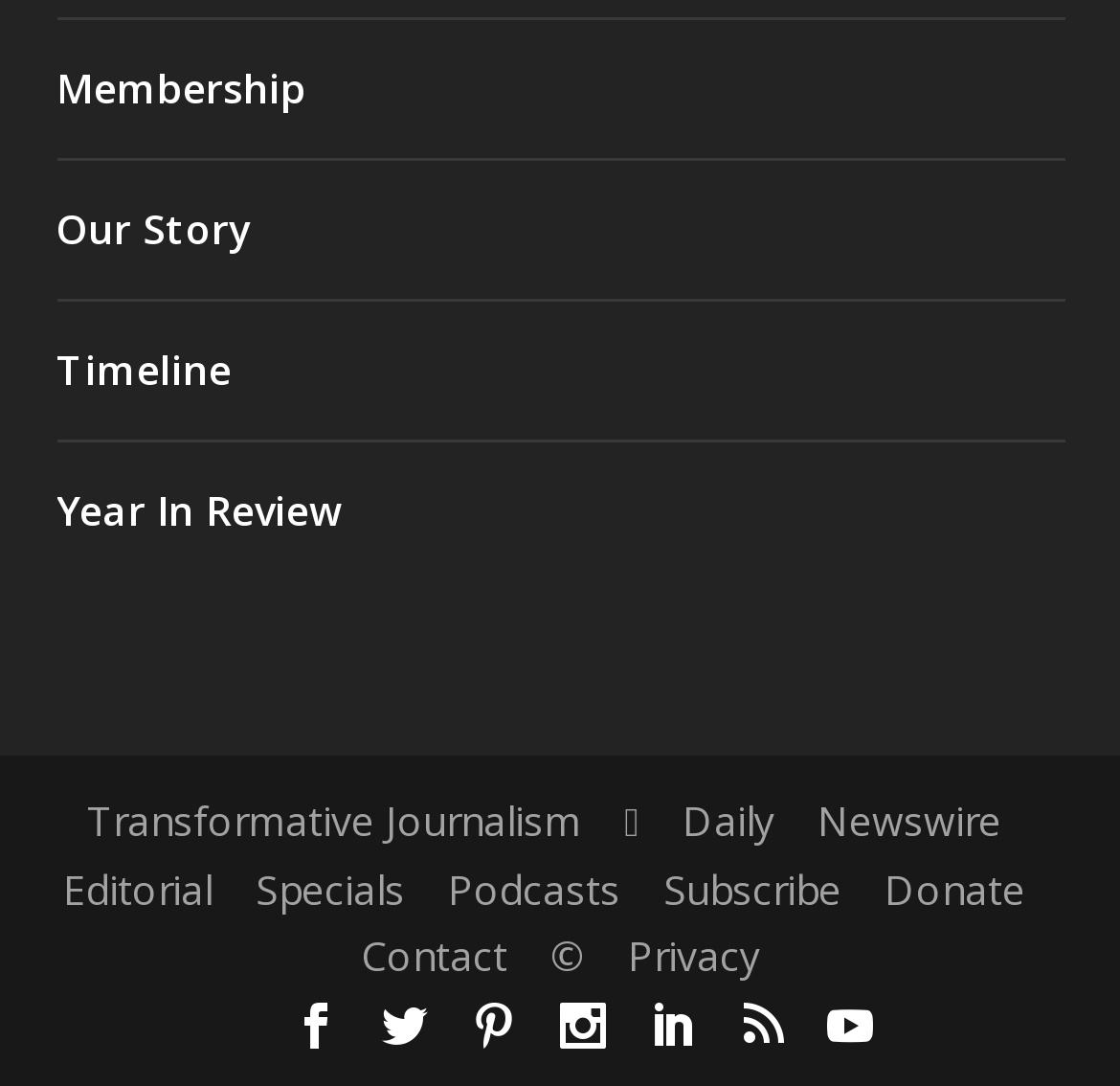Provide the bounding box coordinates for the area that should be clicked to complete the instruction: "Subscribe to the newsletter".

[0.592, 0.793, 0.751, 0.843]